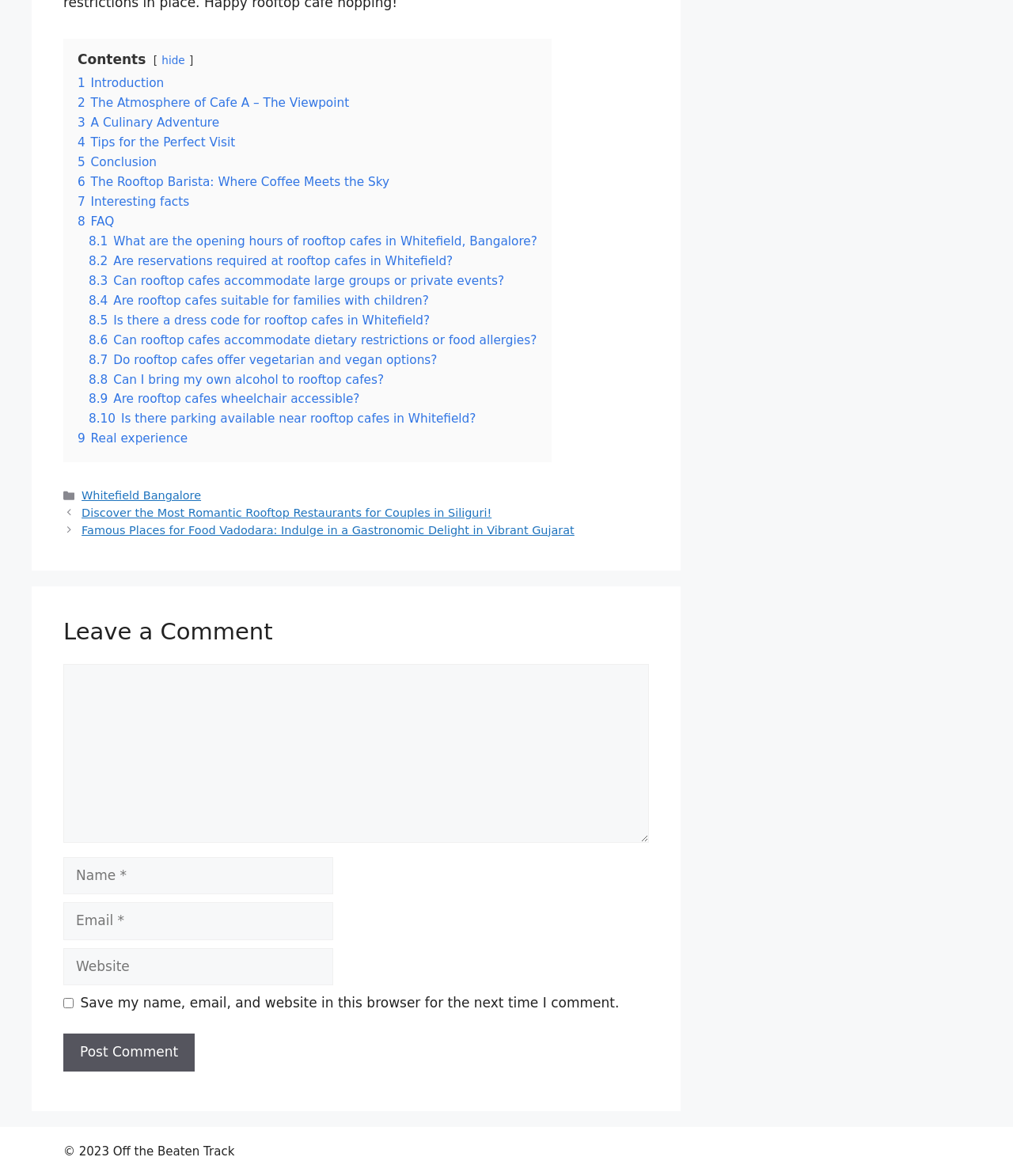Show the bounding box coordinates of the element that should be clicked to complete the task: "Click the Harwood Fertility logo".

None